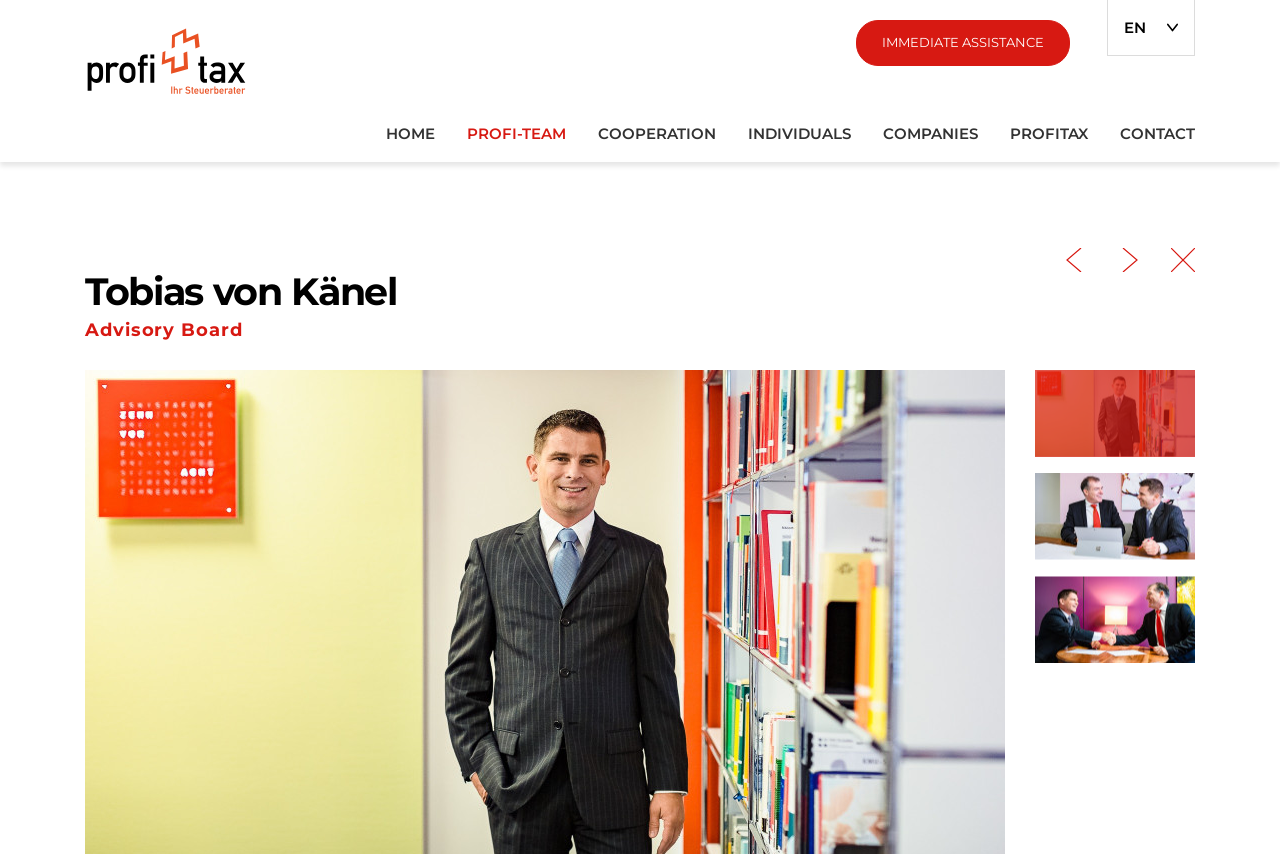What is the logo of the company?
Please provide a comprehensive answer based on the contents of the image.

The logo of the company is located at the top left corner of the webpage, and it is an image with the text 'Logo profitax ag'.